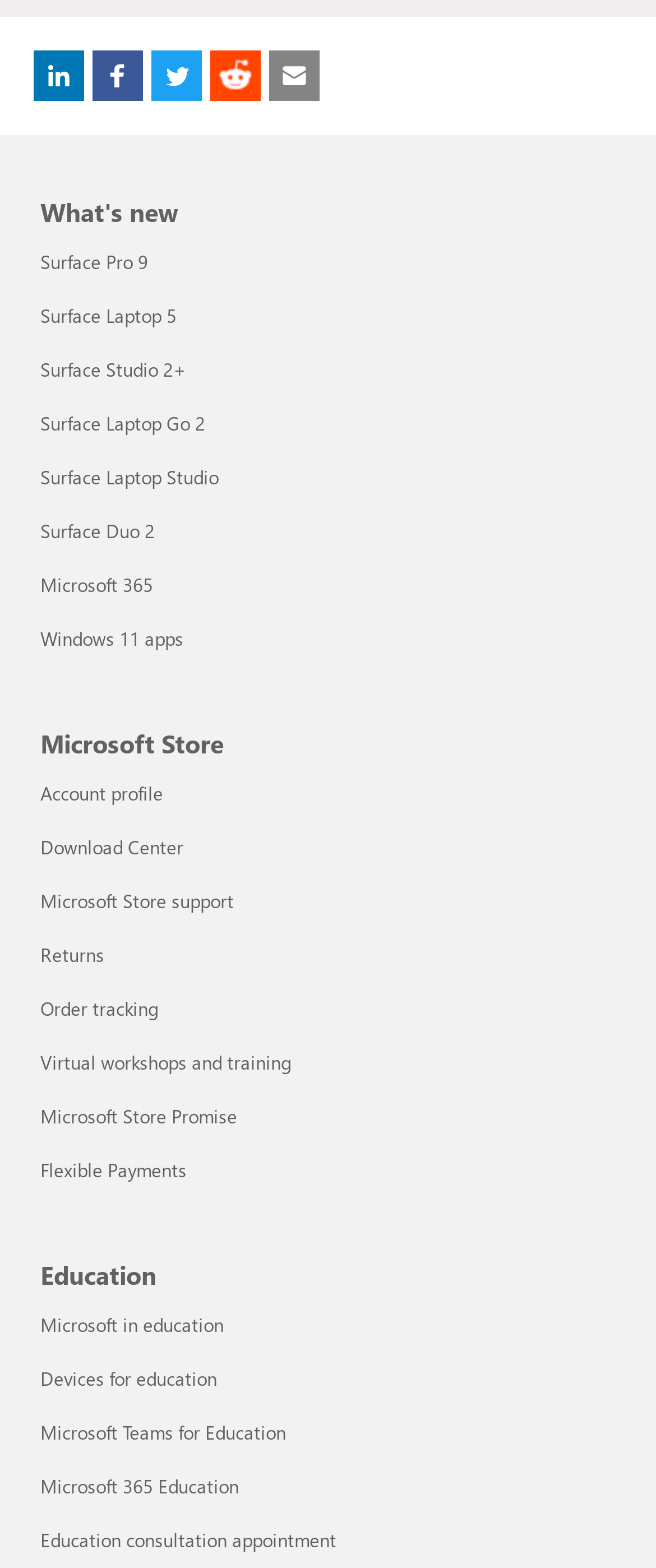Using the details in the image, give a detailed response to the question below:
How many categories are available on this webpage?

I identified three main categories on this webpage, which are 'What's new', 'Microsoft Store', and 'Education'. Therefore, there are 3 categories available on this webpage.